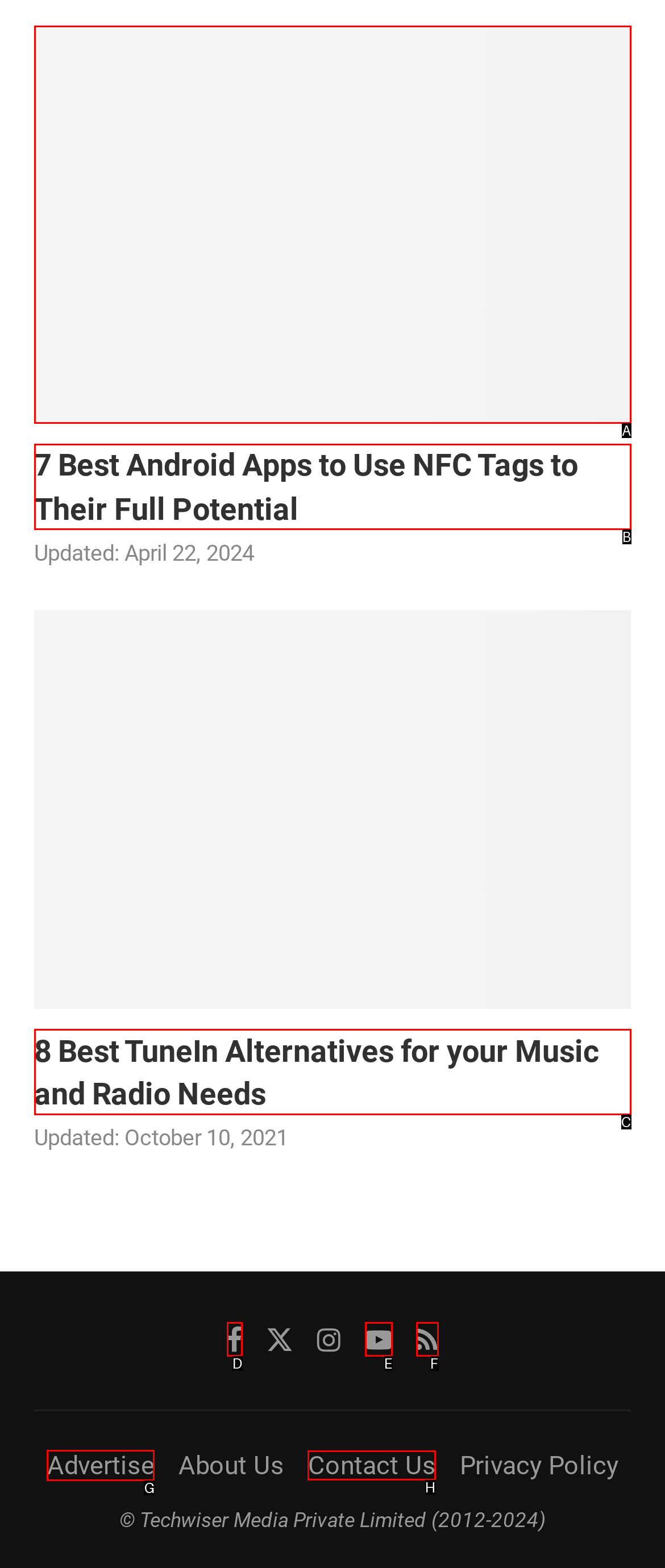Select the letter associated with the UI element you need to click to perform the following action: Contact Us
Reply with the correct letter from the options provided.

H